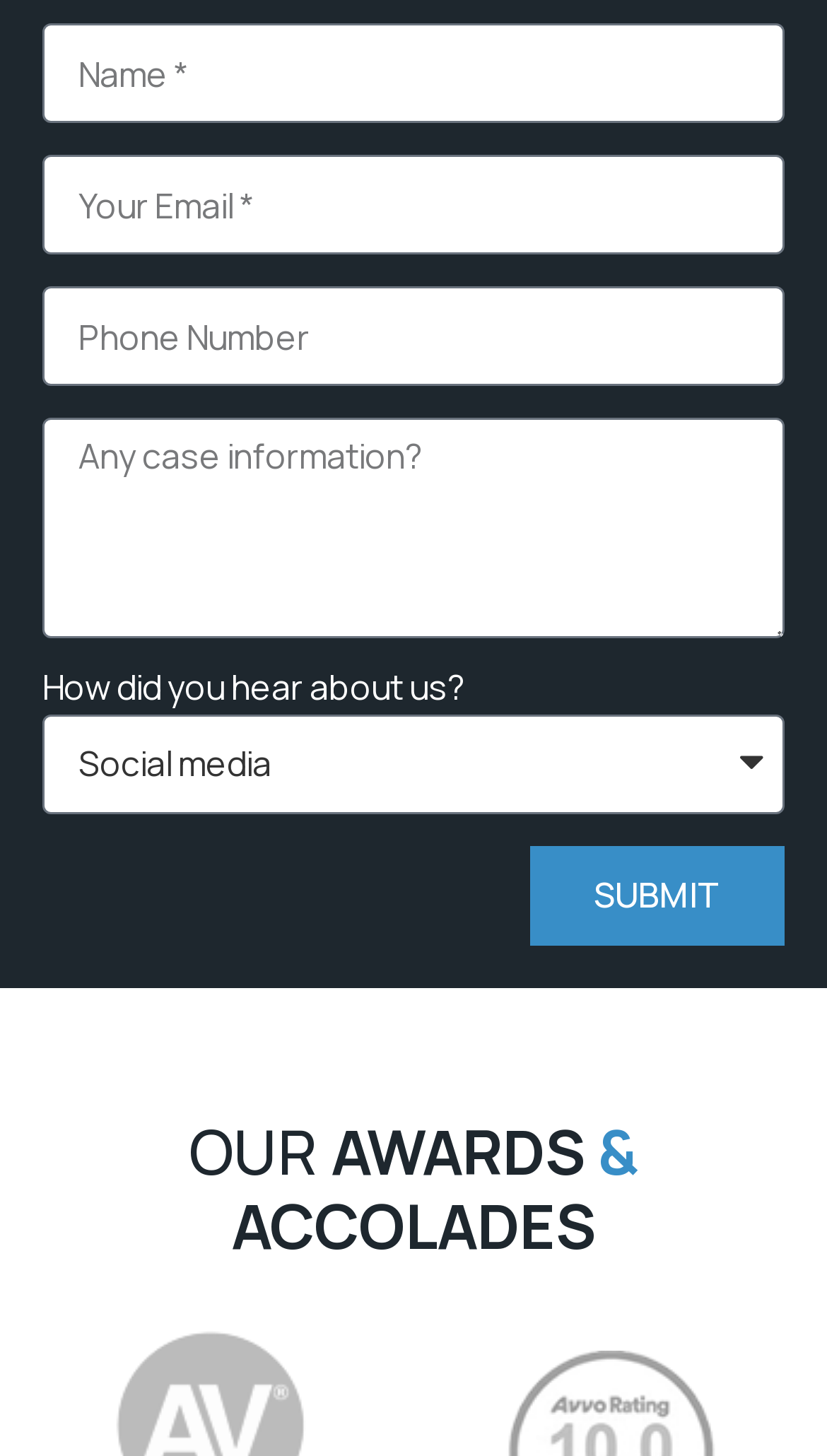Provide a short, one-word or phrase answer to the question below:
What is the section 'OUR AWARDS & ACCOLADES' about?

Awards and accolades